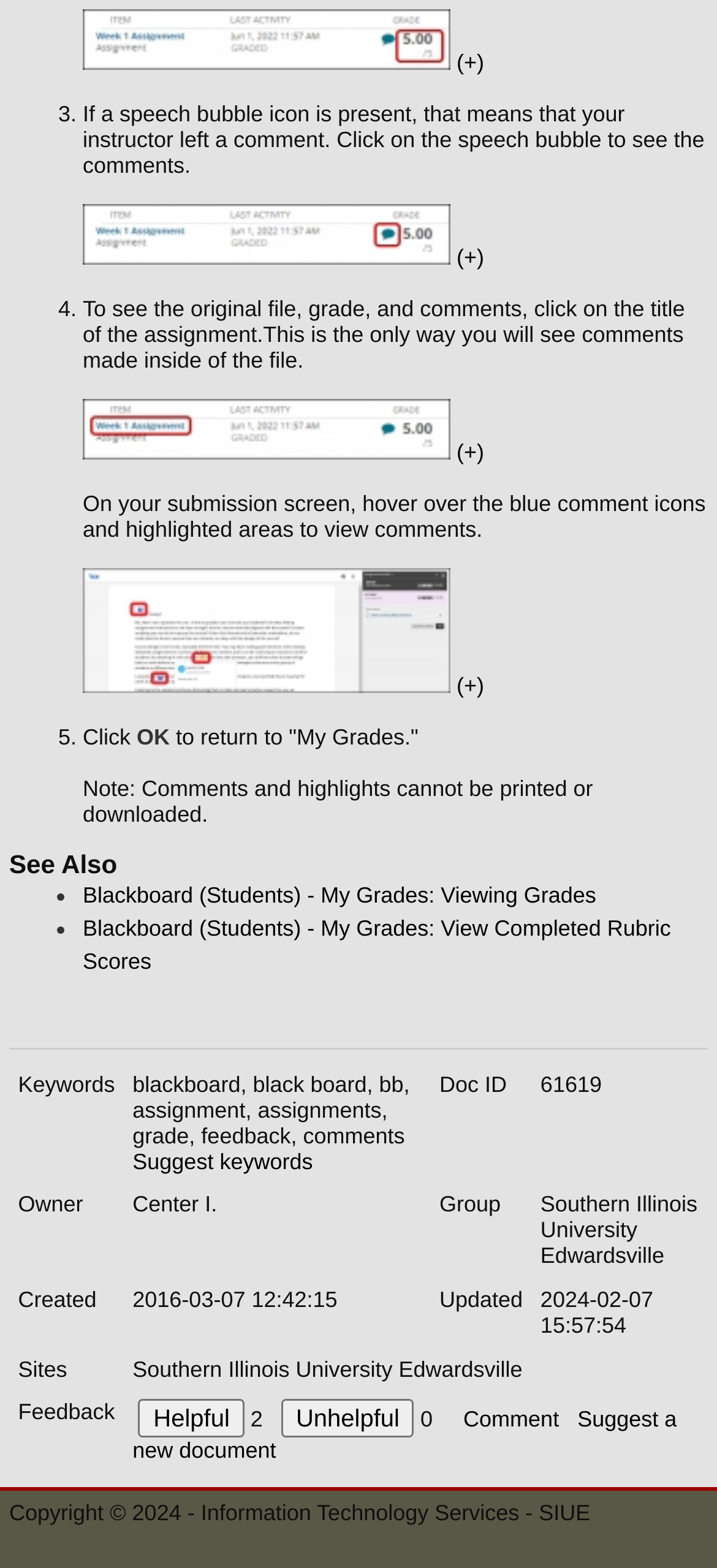Give a concise answer using only one word or phrase for this question:
Where can I find the keywords related to this page?

In the table below